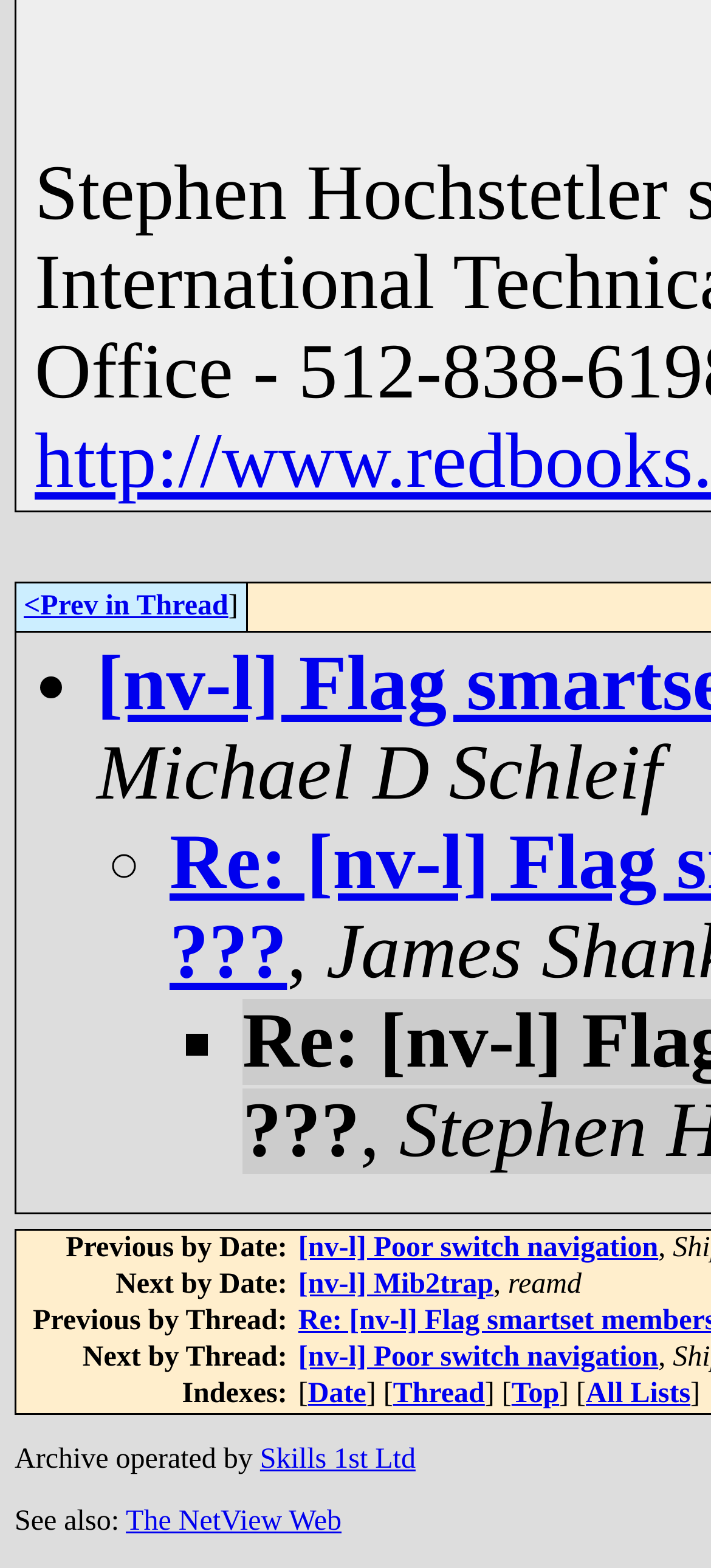Respond with a single word or short phrase to the following question: 
What is the text next to the '◦' symbol?

comma